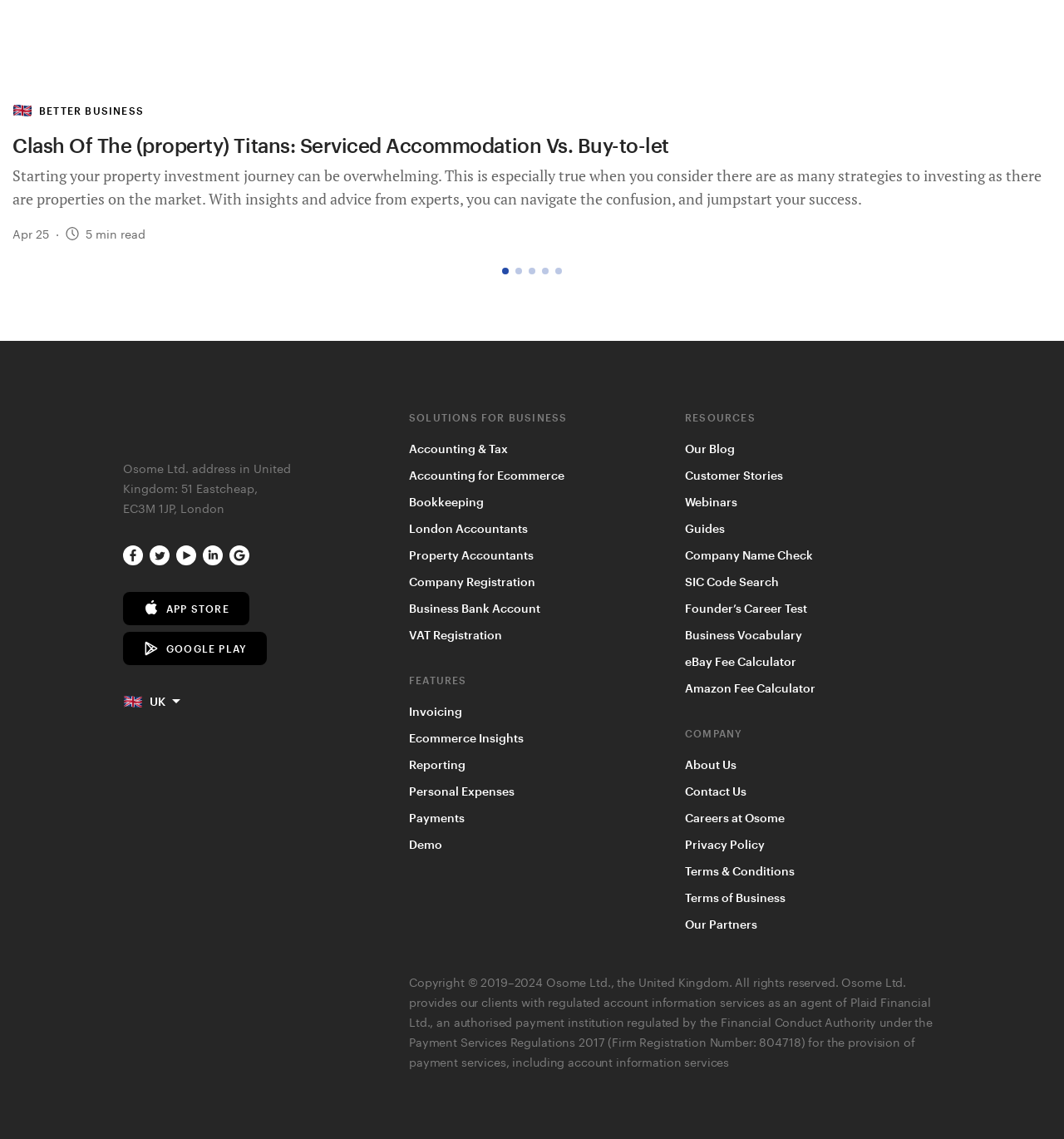For the element described, predict the bounding box coordinates as (top-left x, top-left y, bottom-right x, bottom-right y). All values should be between 0 and 1. Element description: 繁體中文

[0.103, 0.581, 0.213, 0.61]